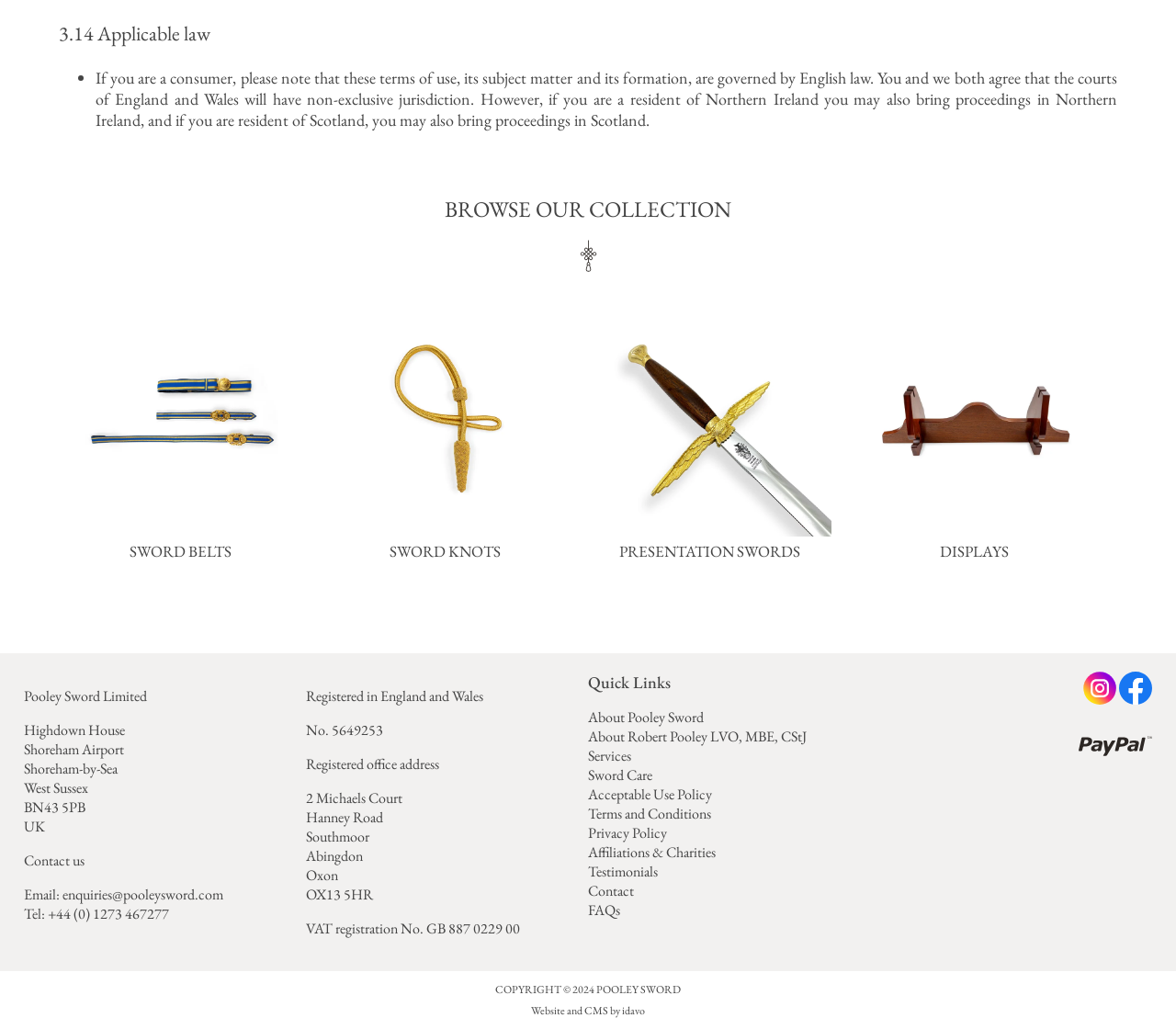What is the address of the registered office?
Using the visual information, reply with a single word or short phrase.

2 Michaels Court, Hanney Road, Southmoor, Abingdon, Oxon, OX13 5HR